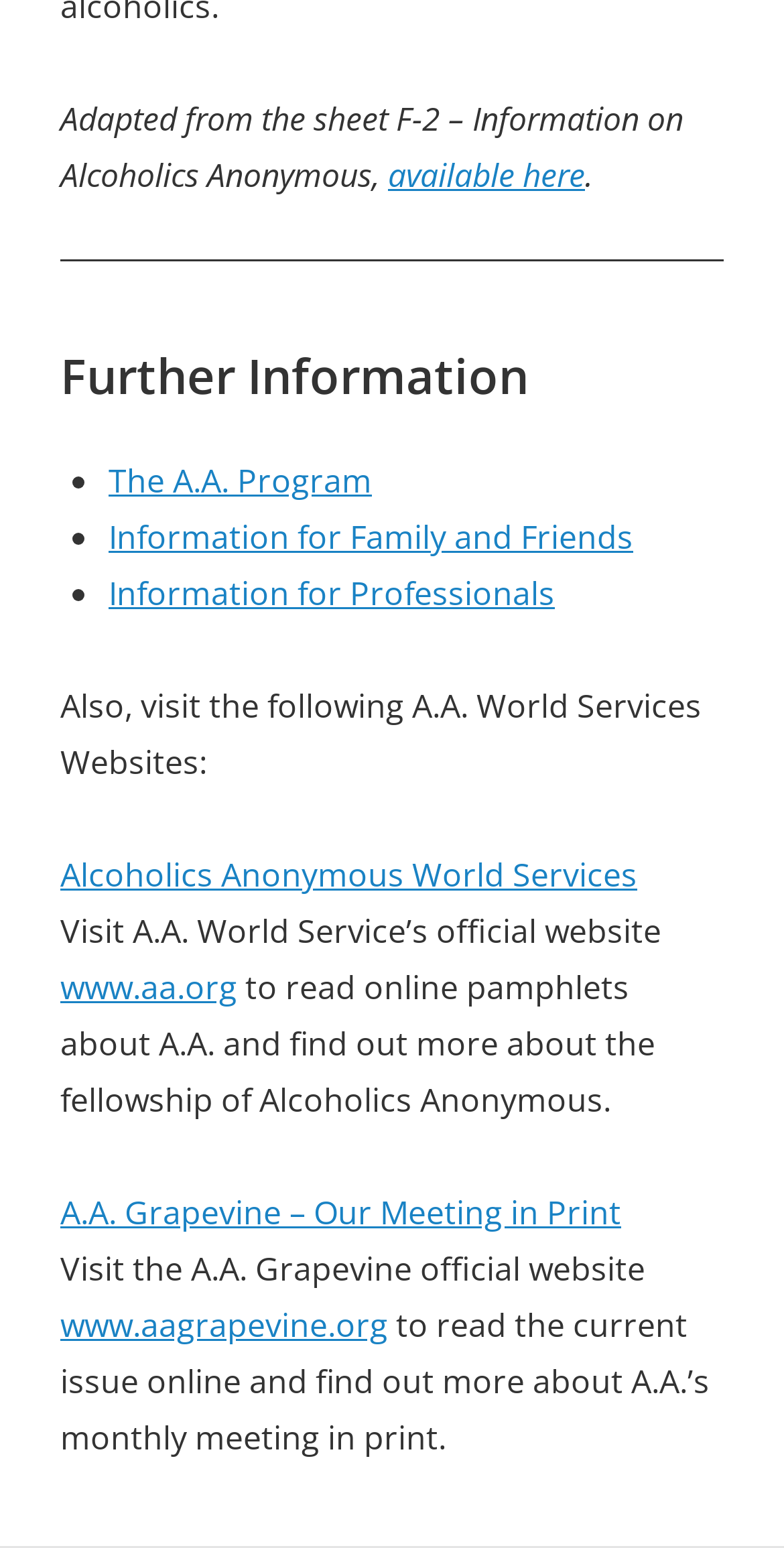Identify the bounding box coordinates for the element you need to click to achieve the following task: "View thesis advisor". Provide the bounding box coordinates as four float numbers between 0 and 1, in the form [left, top, right, bottom].

None